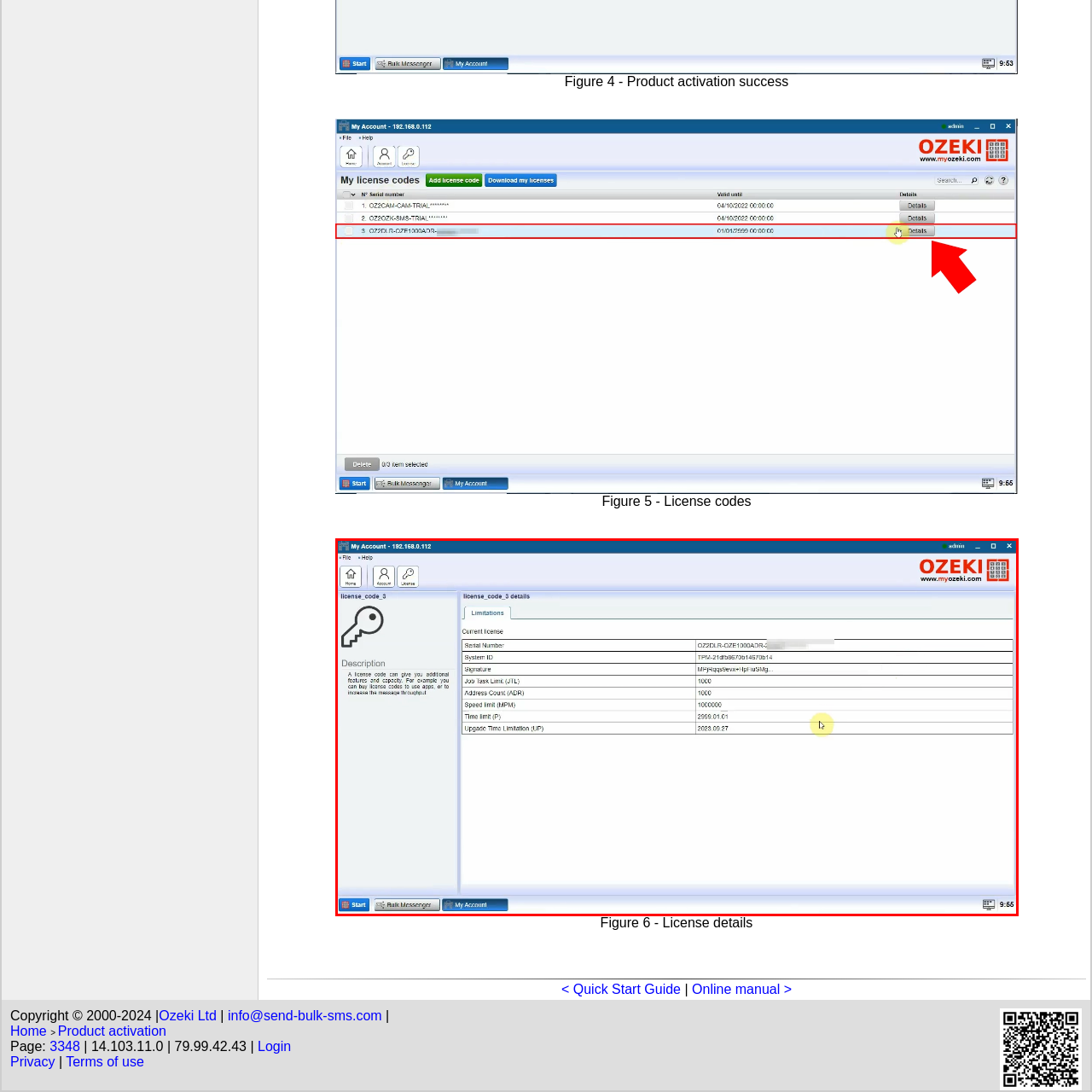What is the design goal of the interface?
Examine the image outlined by the red bounding box and answer the question with as much detail as possible.

The interface is designed with a modern layout and clear segmentation of different license attributes, making it user-friendly and easy to navigate, allowing users to efficiently monitor and understand their license status.